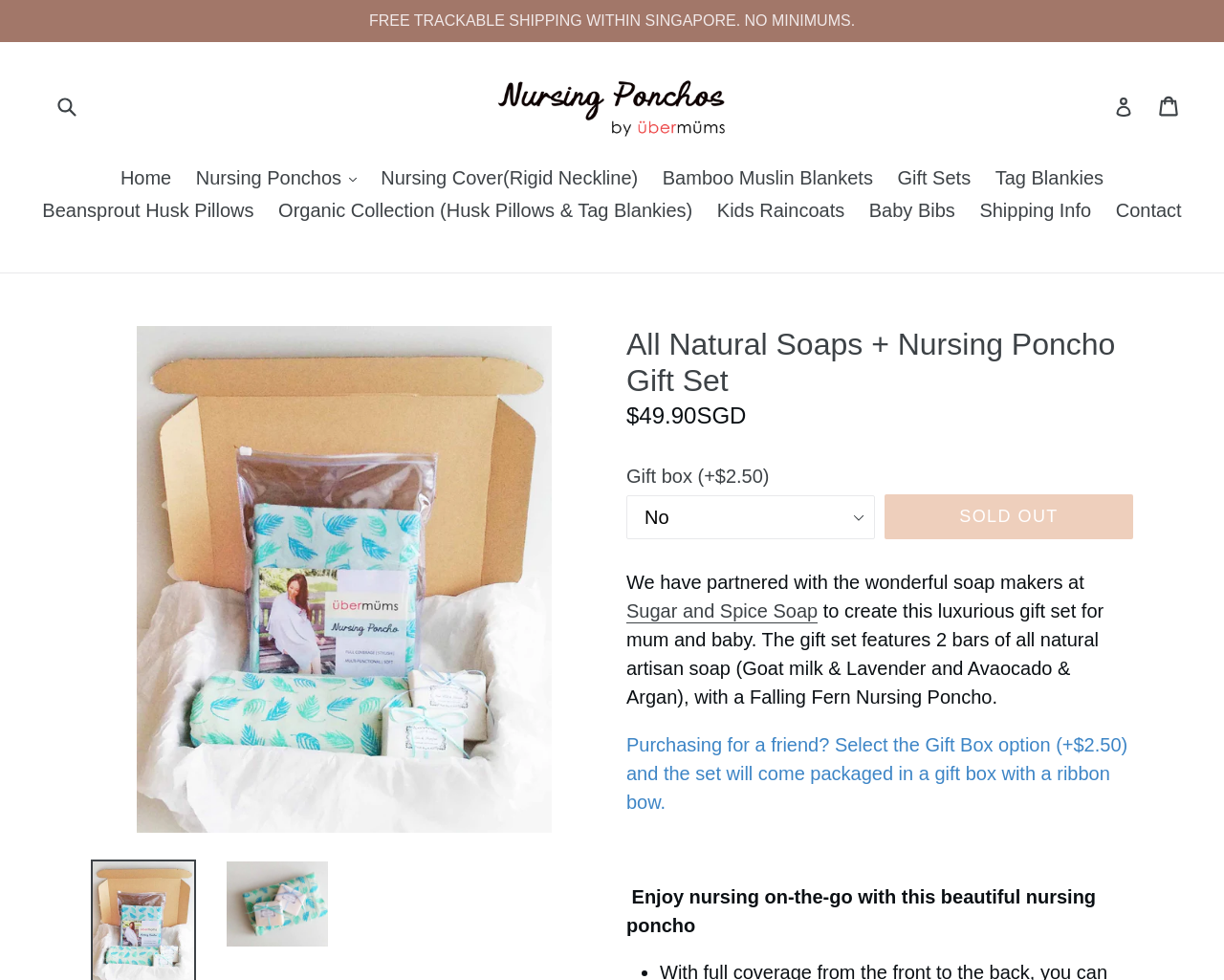Please locate the bounding box coordinates of the region I need to click to follow this instruction: "View All Natural Soaps + Nursing Poncho Gift Set details".

[0.184, 0.877, 0.27, 0.968]